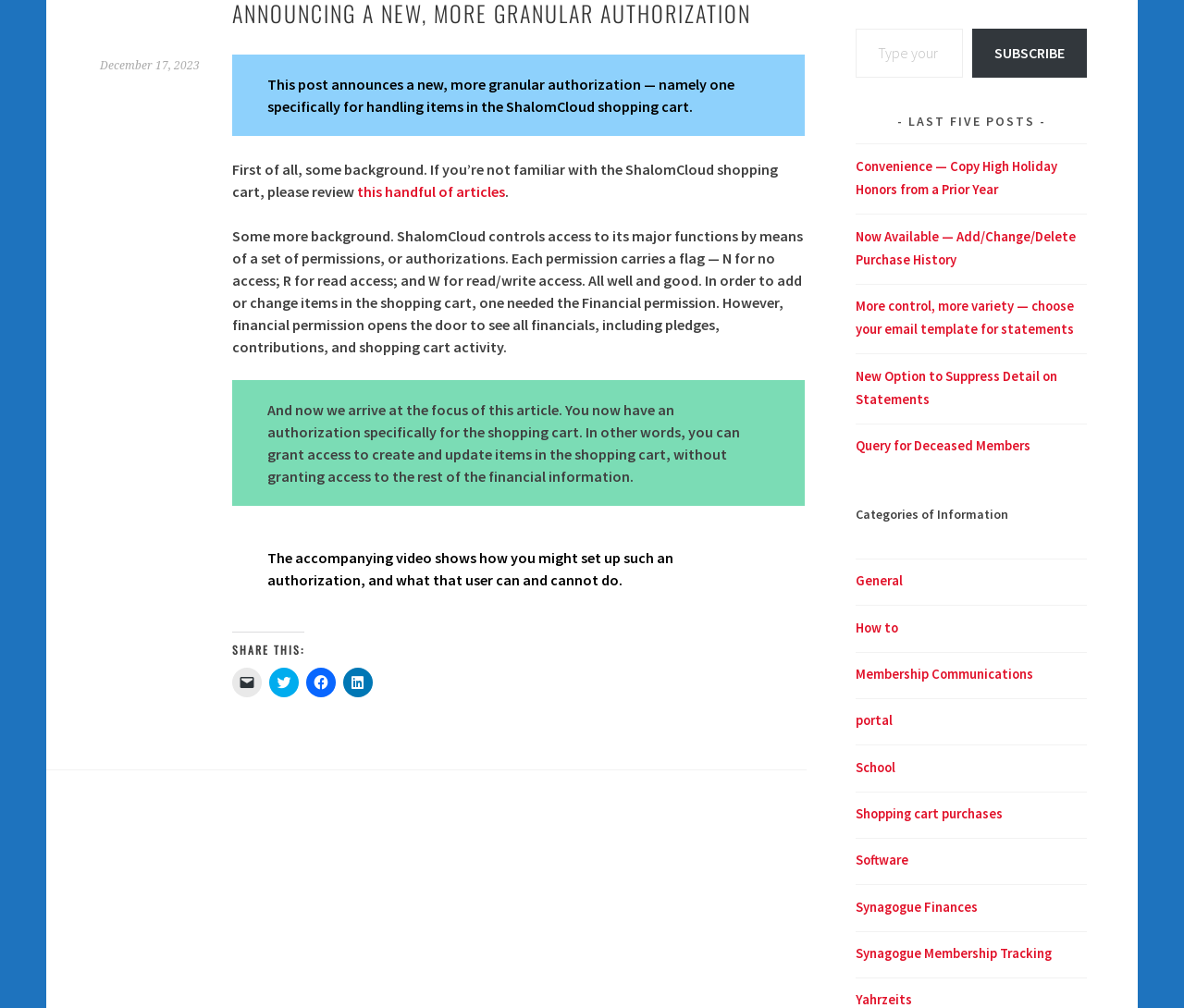Find the bounding box coordinates of the UI element according to this description: "Membership Communications".

[0.723, 0.661, 0.873, 0.677]